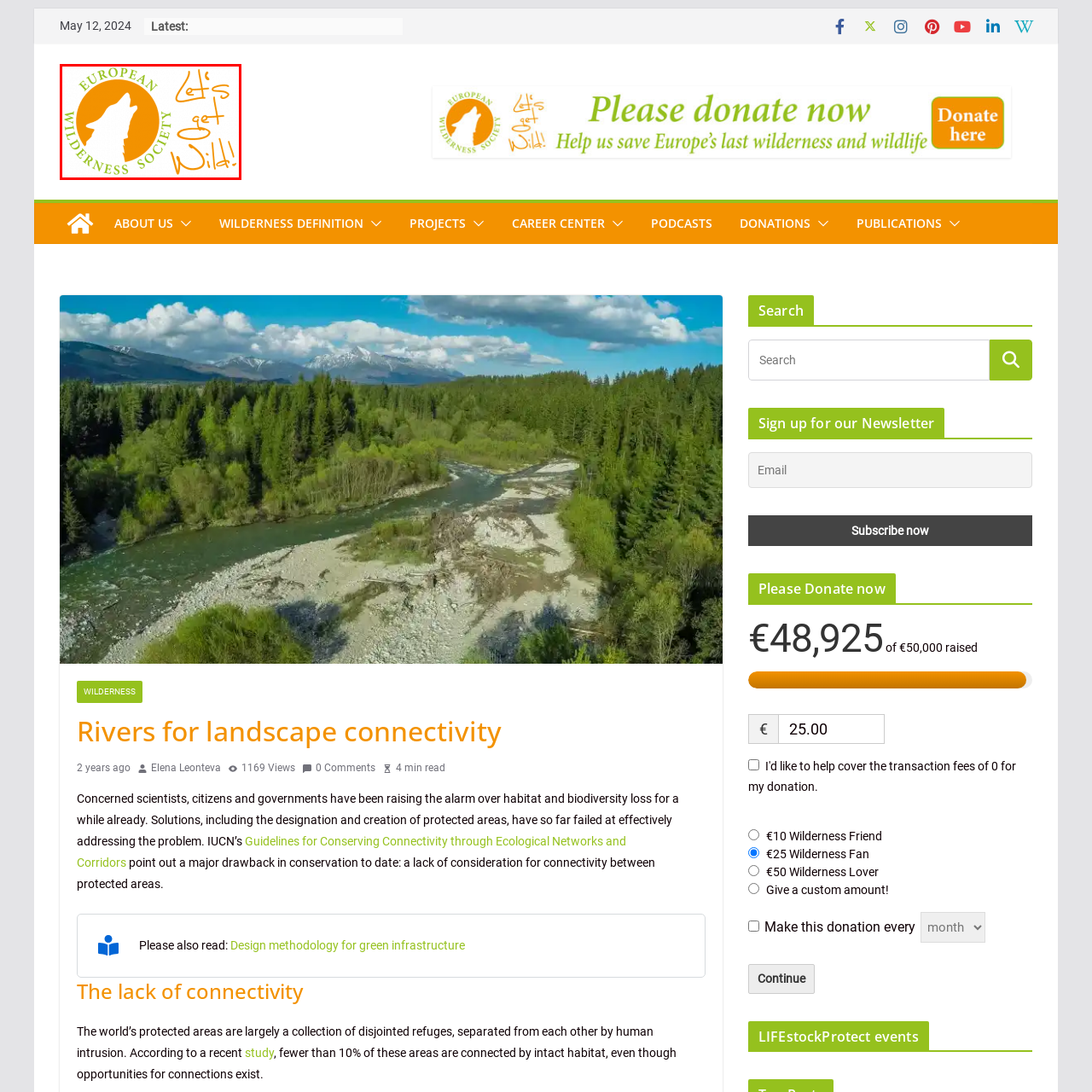Inspect the image surrounded by the red boundary and answer the following question in detail, basing your response on the visual elements of the image: 
What is the European Wilderness Society's commitment?

The imagery reflects the organization's commitment to promoting ecological awareness and the importance of preserving wild habitats, which indicates the European Wilderness Society is committed to promoting ecological awareness.